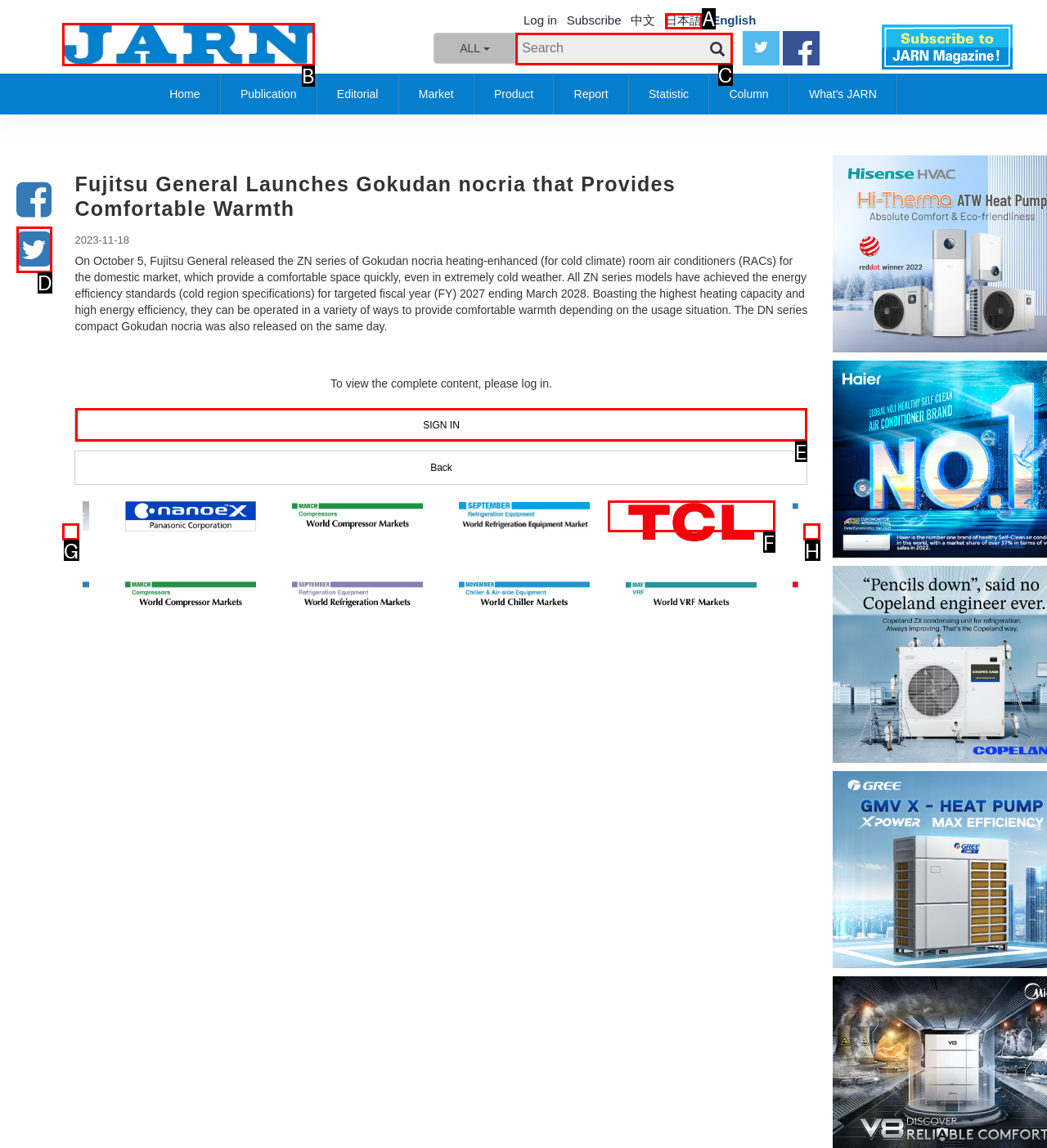Select the letter associated with the UI element you need to click to perform the following action: Click the logo
Reply with the correct letter from the options provided.

B